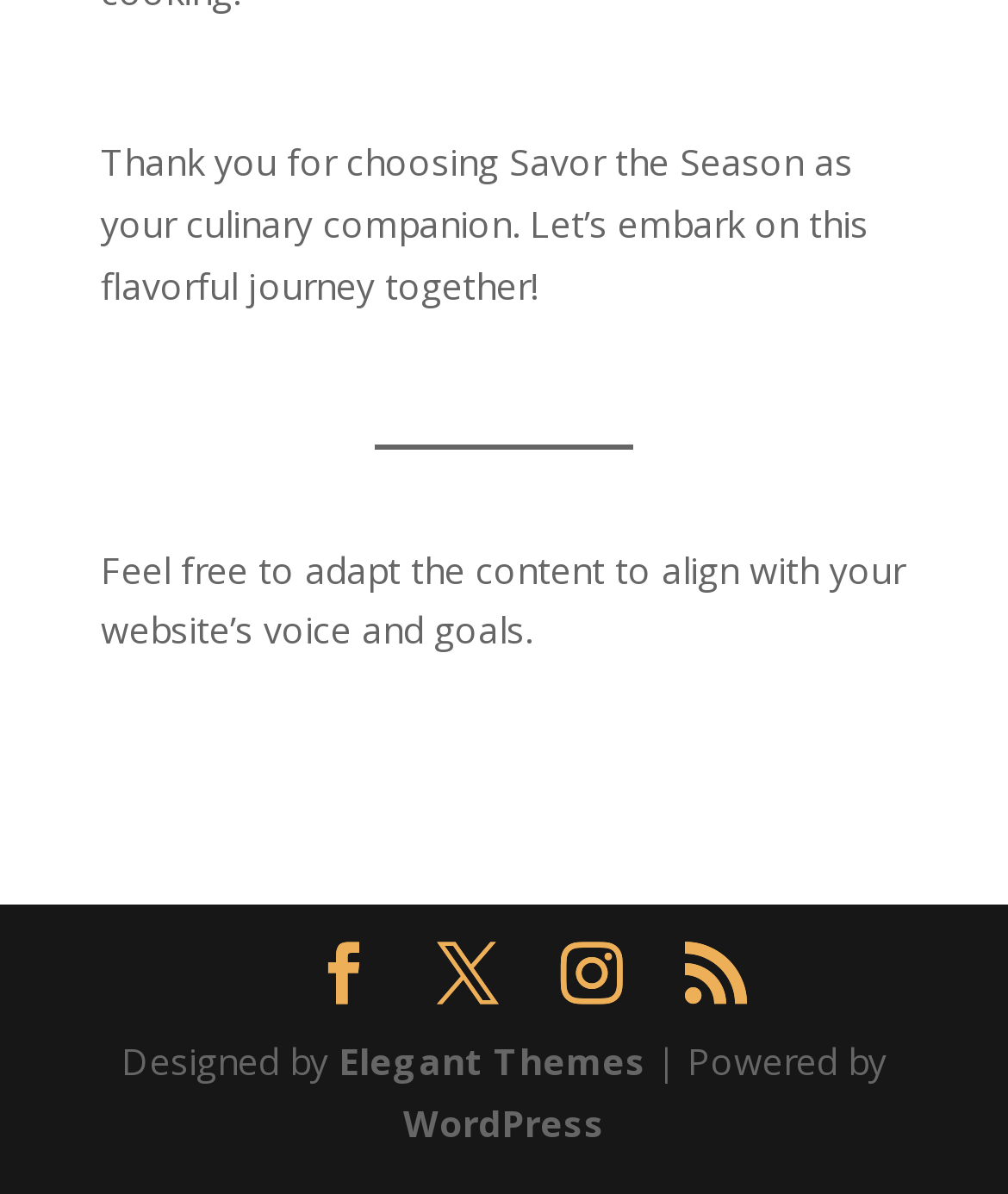Using the provided description Elegant Themes, find the bounding box coordinates for the UI element. Provide the coordinates in (top-left x, top-left y, bottom-right x, bottom-right y) format, ensuring all values are between 0 and 1.

[0.336, 0.868, 0.641, 0.909]